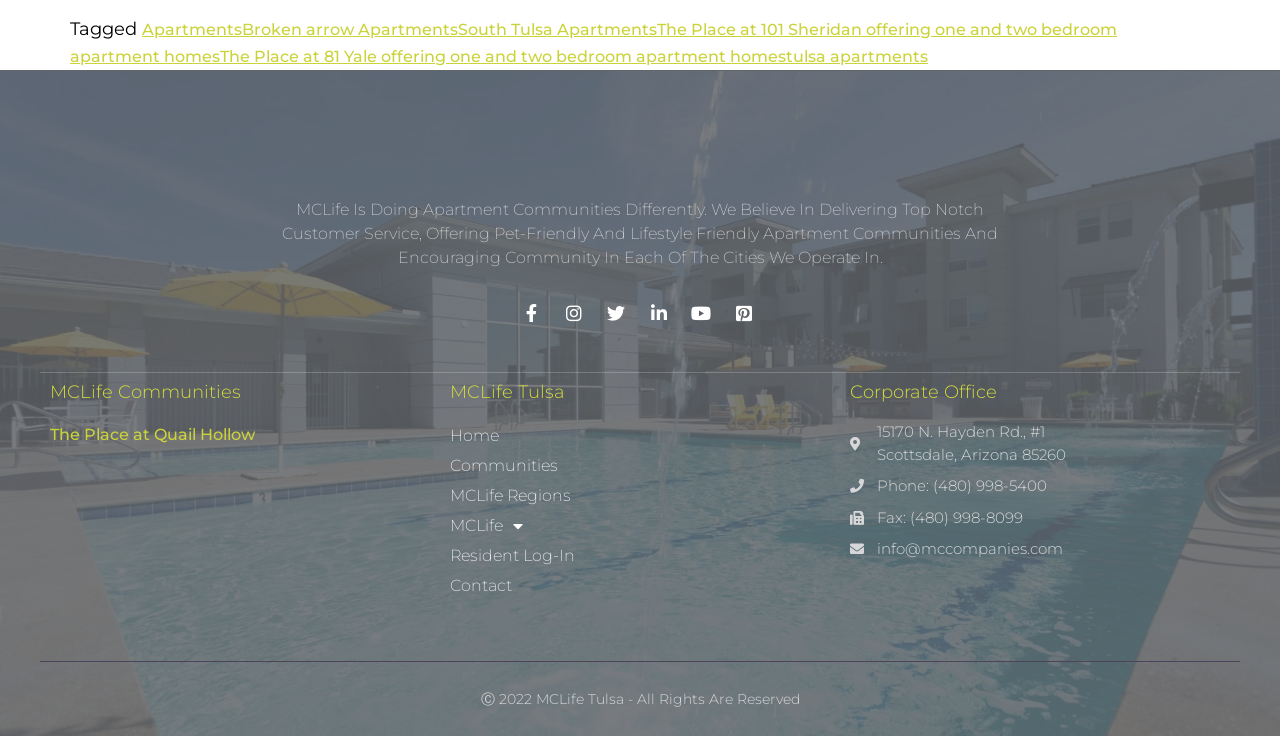Identify the bounding box coordinates of the HTML element based on this description: "Contact".

[0.352, 0.776, 0.648, 0.817]